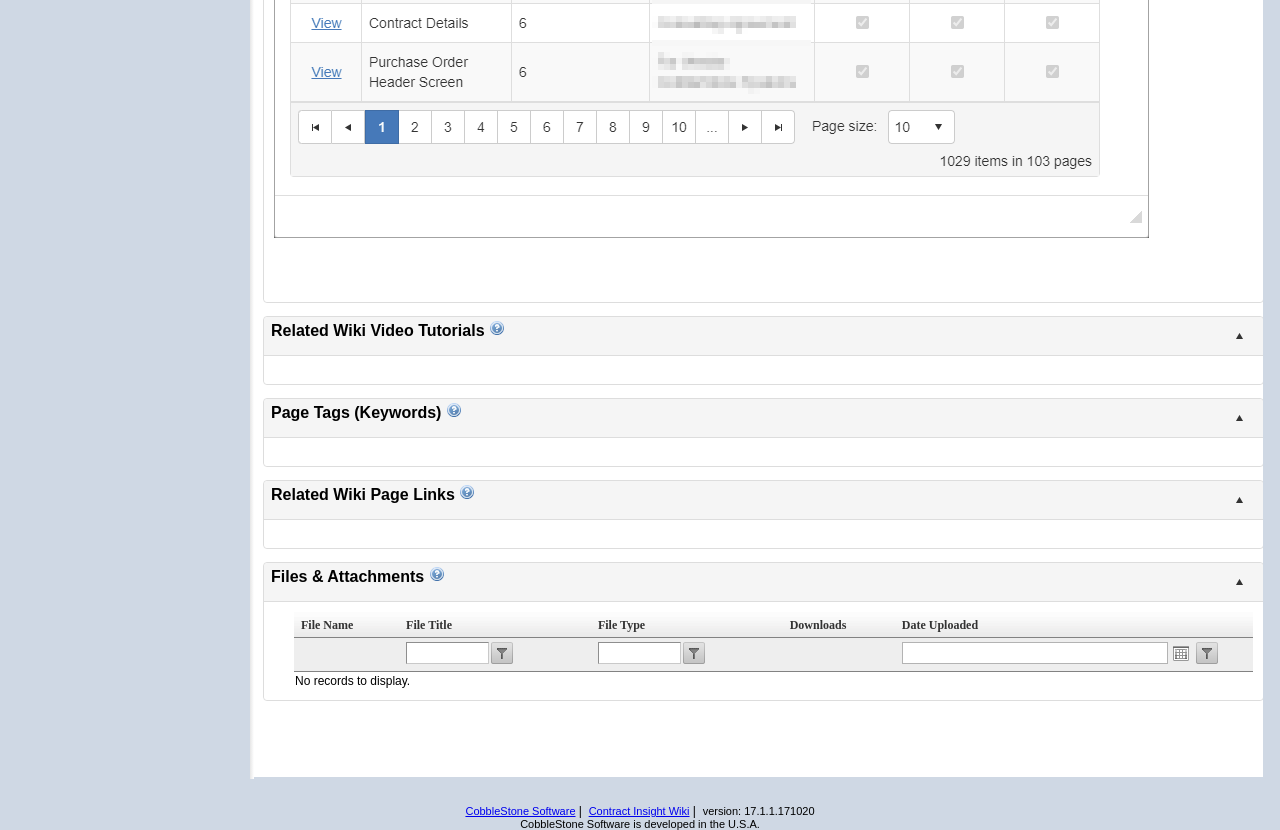Please identify the bounding box coordinates for the region that you need to click to follow this instruction: "Click on the image in the third row".

[0.382, 0.385, 0.395, 0.404]